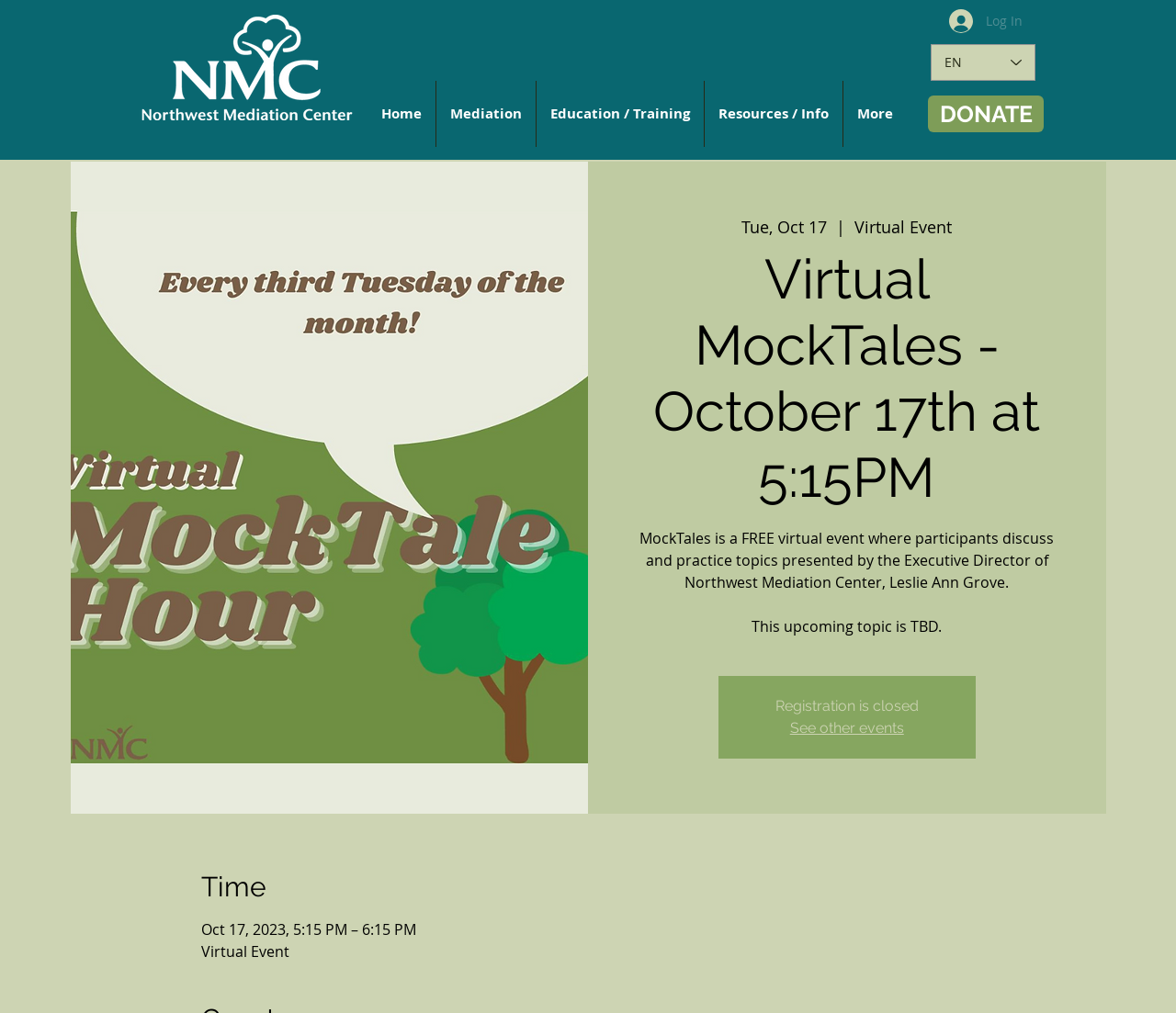What is the duration of the Virtual MockTales event?
Refer to the image and answer the question using a single word or phrase.

1 hour